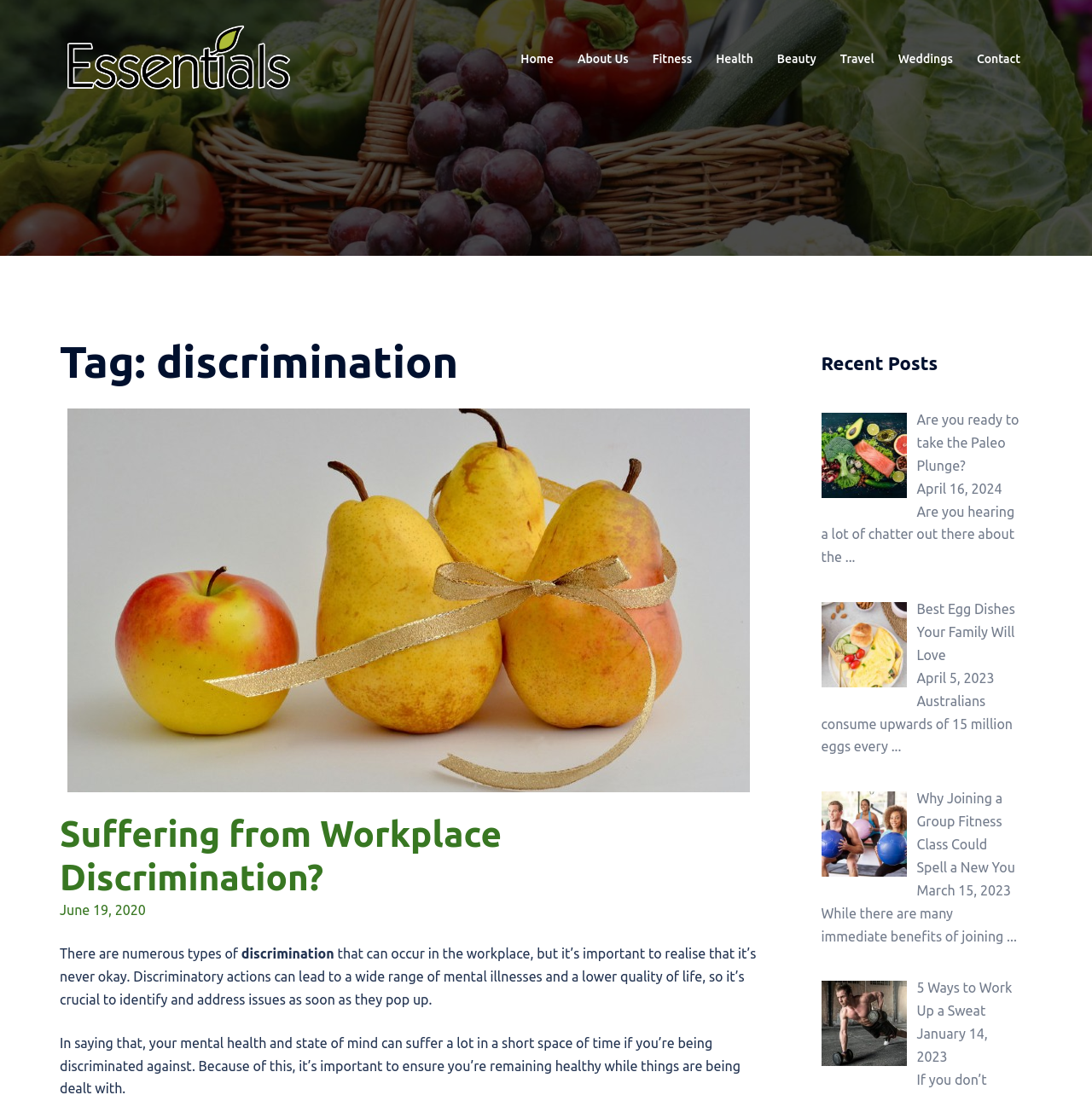Offer a comprehensive description of the webpage’s content and structure.

The webpage is about Essentials 4 Fitness, with a focus on discrimination. At the top left, there is a logo image and a link to "Essentials 4 Fitness". To the right of the logo, there is a navigation menu with links to "Home", "About Us", "Fitness", "Health", "Beauty", "Travel", "Weddings", and "Contact".

Below the navigation menu, there is a header section with a heading "Tag: discrimination". Underneath, there is a link to "Workplace Discrimination" with an accompanying image. 

Further down, there is a section with a heading "Suffering from Workplace Discrimination?" and a link to the same title. Below this, there is a paragraph of text discussing the importance of addressing discrimination in the workplace. 

To the right of this section, there is a heading "Recent Posts" with several links to recent articles, including "Are you ready to take the Paleo Plunge?", "Best Egg Dishes Your Family Will Love", "Group Fitness Why Joining a Group Fitness Class Could Spell a New You", and "Work Up a Sweat 5 Ways to Work Up a Sweat". Each article has an accompanying image and a brief summary or introduction.